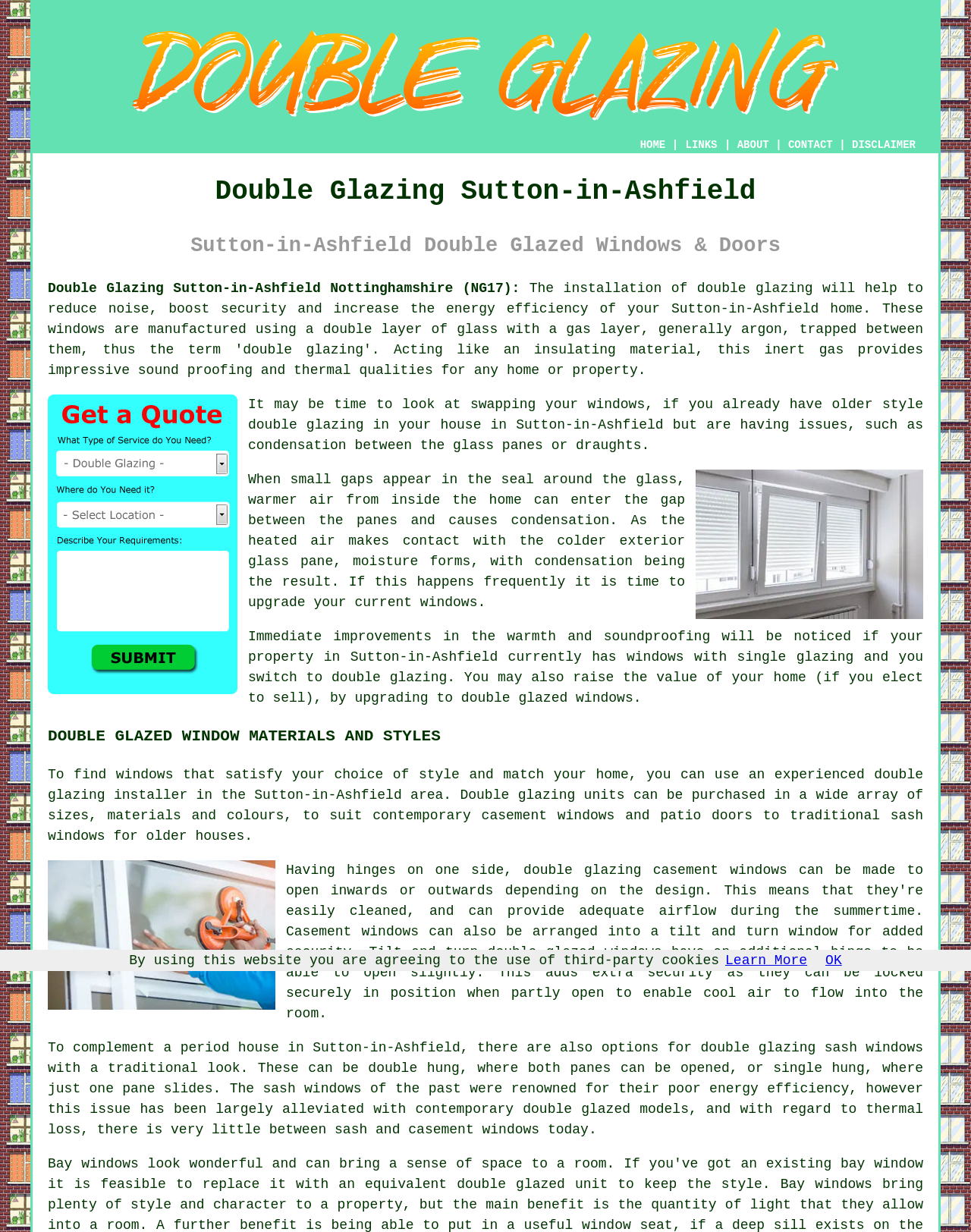Determine the main heading of the webpage and generate its text.

Double Glazing Sutton-in-Ashfield